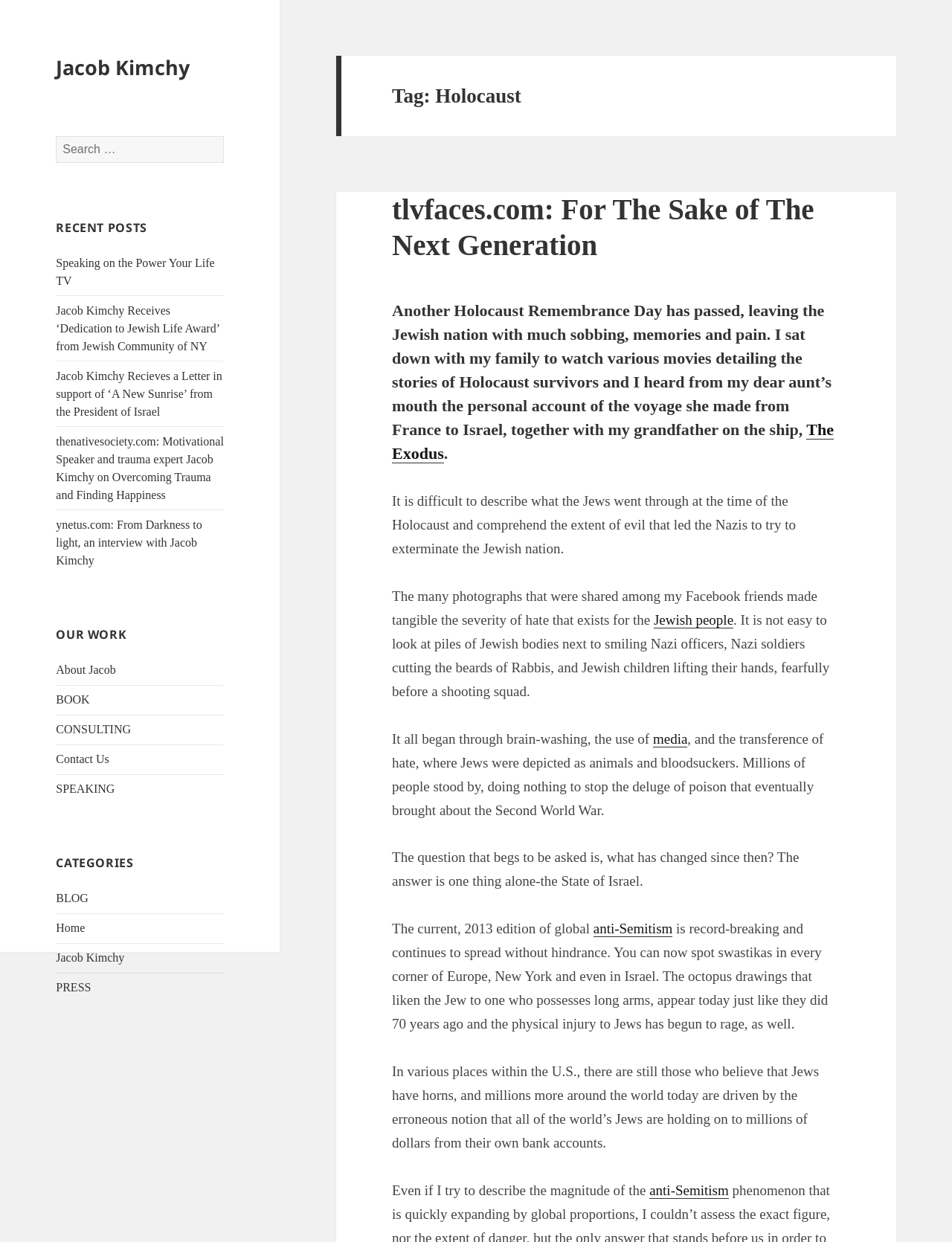Identify the bounding box coordinates necessary to click and complete the given instruction: "Read the article about Holocaust".

[0.412, 0.241, 0.882, 0.375]